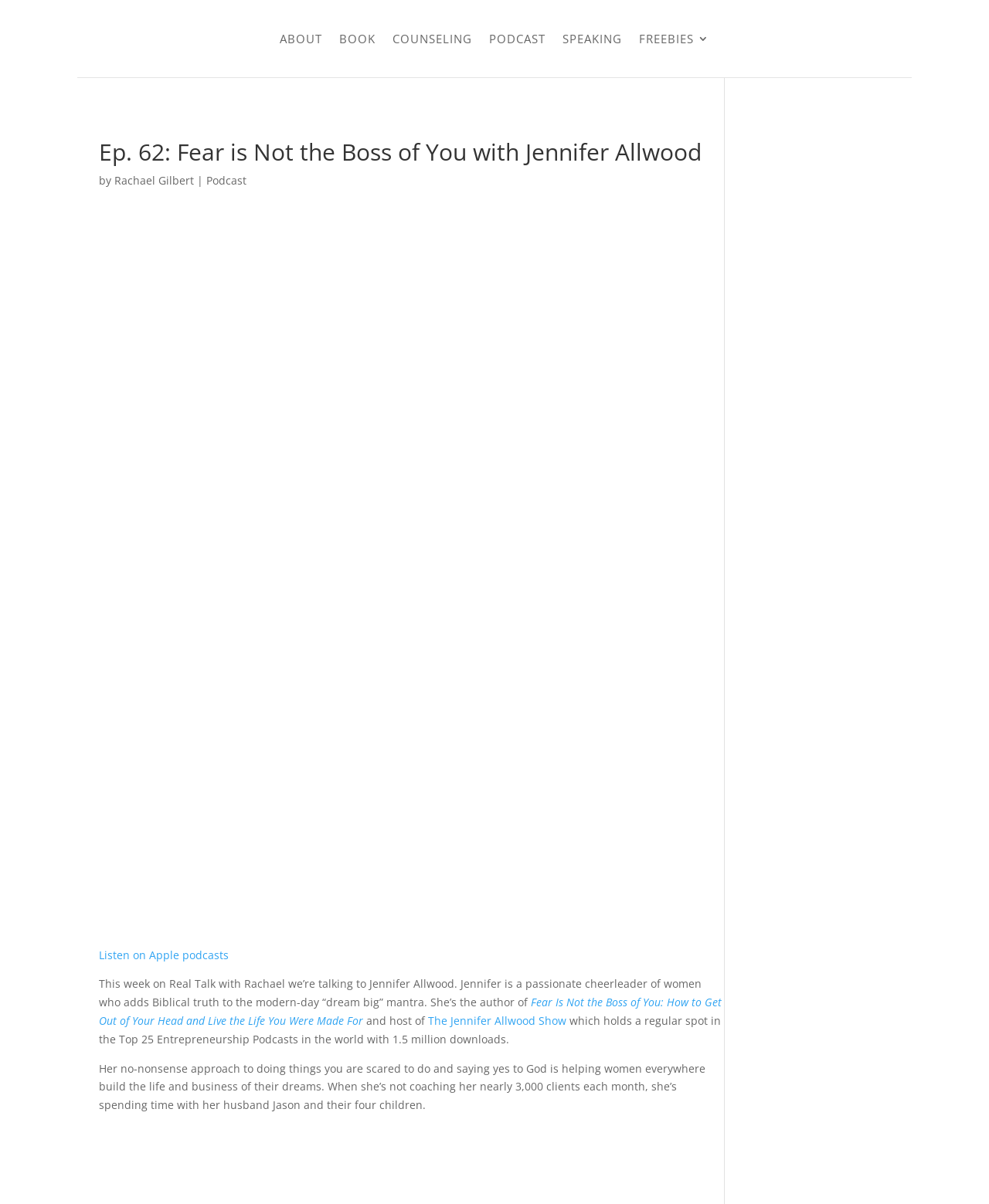Find the bounding box coordinates of the clickable region needed to perform the following instruction: "Visit Rachael Gilbert's page". The coordinates should be provided as four float numbers between 0 and 1, i.e., [left, top, right, bottom].

[0.116, 0.144, 0.196, 0.156]